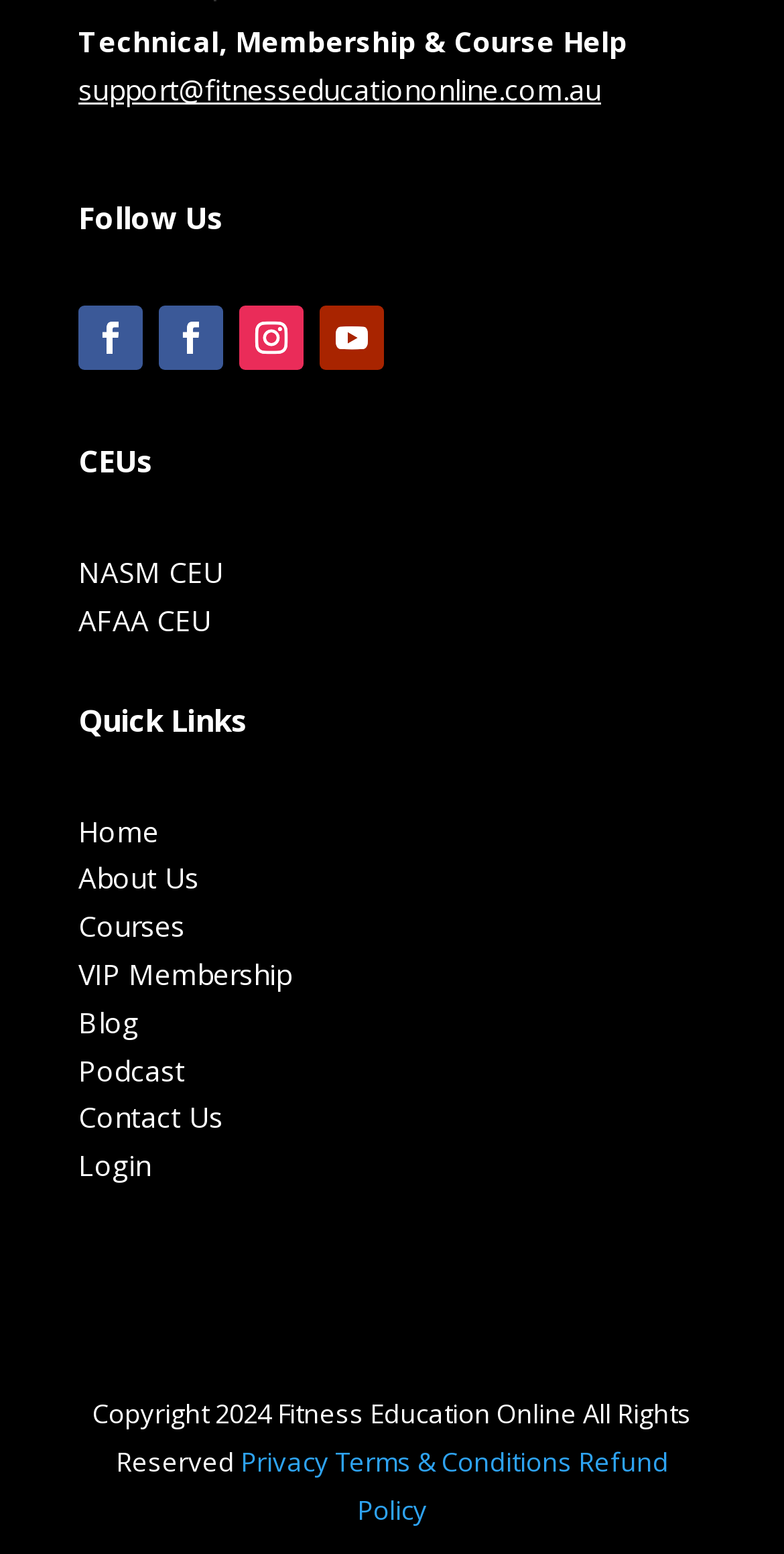Identify the bounding box for the element characterized by the following description: "Helpful tips for grout cleaning".

None